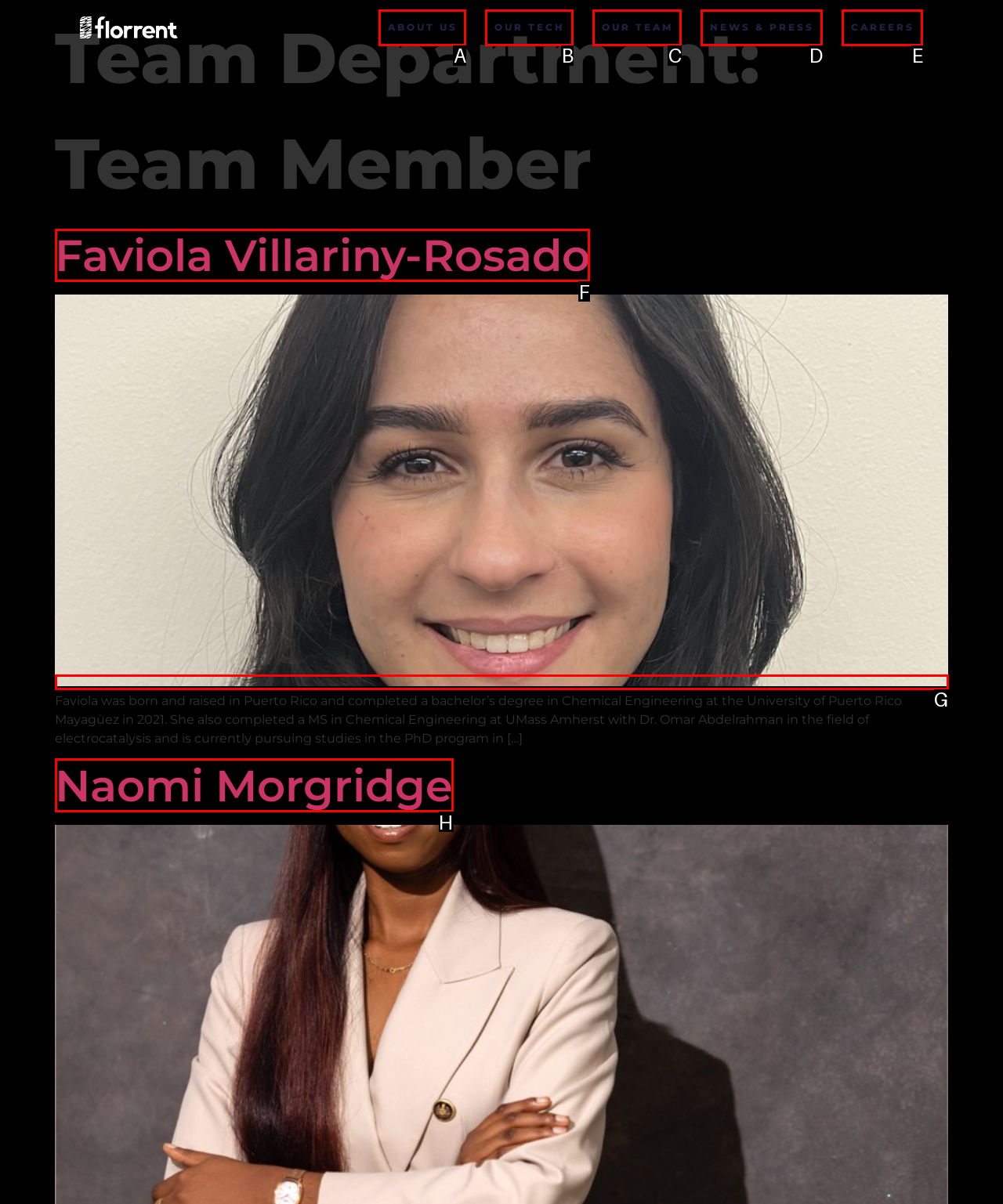Choose the HTML element that should be clicked to accomplish the task: view Faviola Villariny-Rosado's profile. Answer with the letter of the chosen option.

F